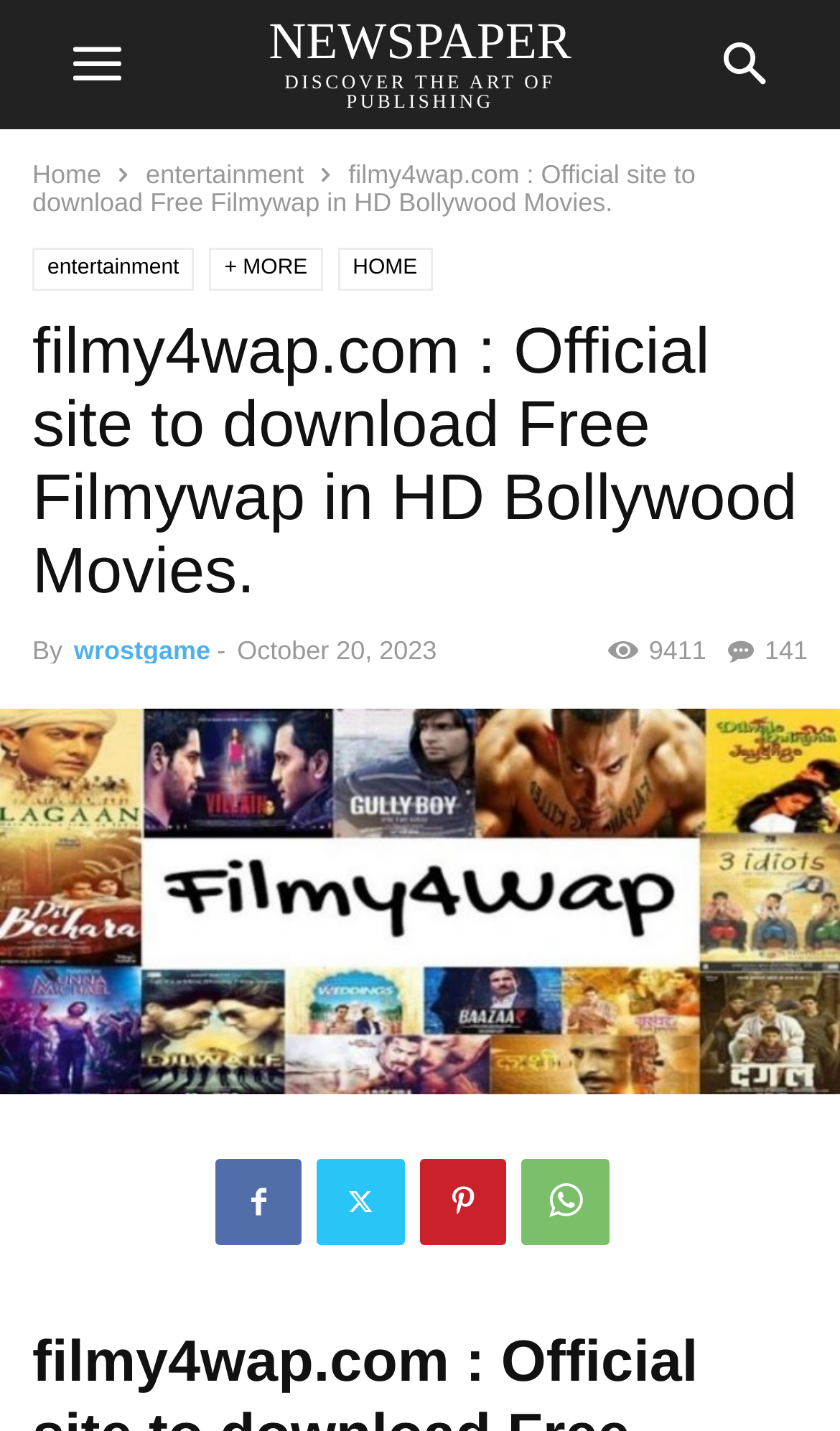Find the bounding box coordinates of the element I should click to carry out the following instruction: "Click on the 'Home' link".

[0.038, 0.111, 0.121, 0.132]